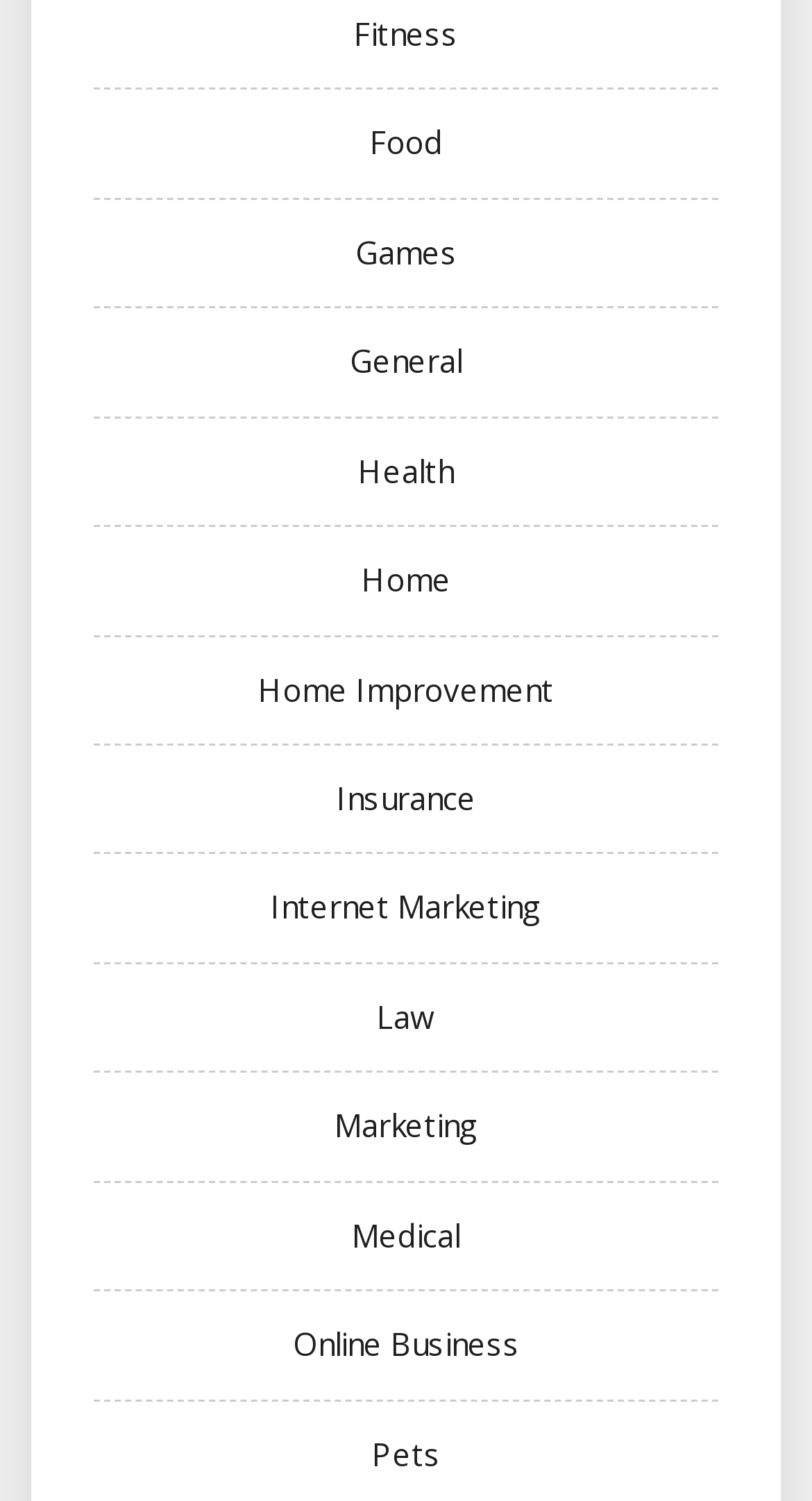Can you find the bounding box coordinates for the element that needs to be clicked to execute this instruction: "explore Insurance options"? The coordinates should be given as four float numbers between 0 and 1, i.e., [left, top, right, bottom].

[0.414, 0.518, 0.586, 0.545]